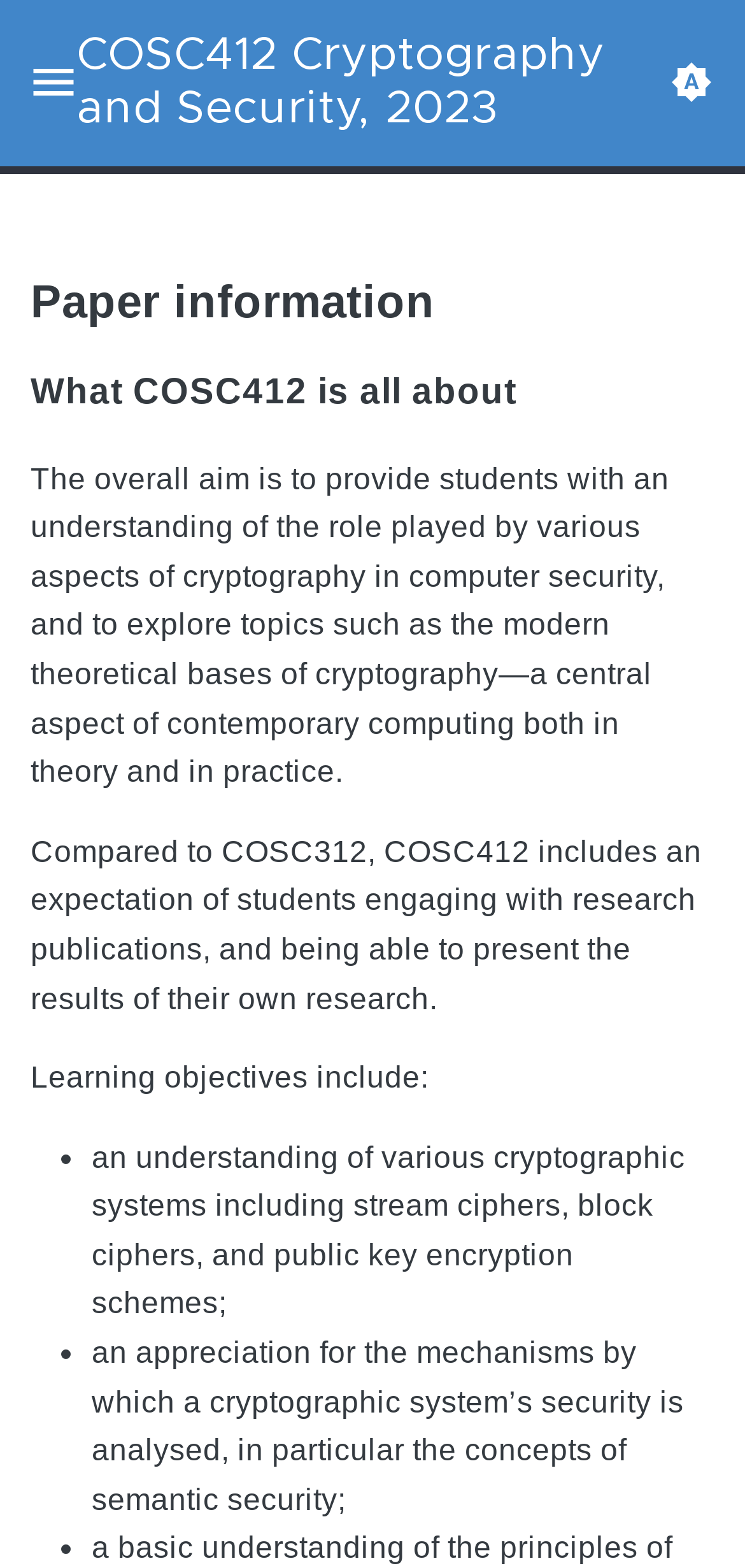For the following element description, predict the bounding box coordinates in the format (top-left x, top-left y, bottom-right x, bottom-right y). All values should be floating point numbers between 0 and 1. Description: COSC412 Cryptography and Security, 2023

[0.103, 0.02, 0.897, 0.087]